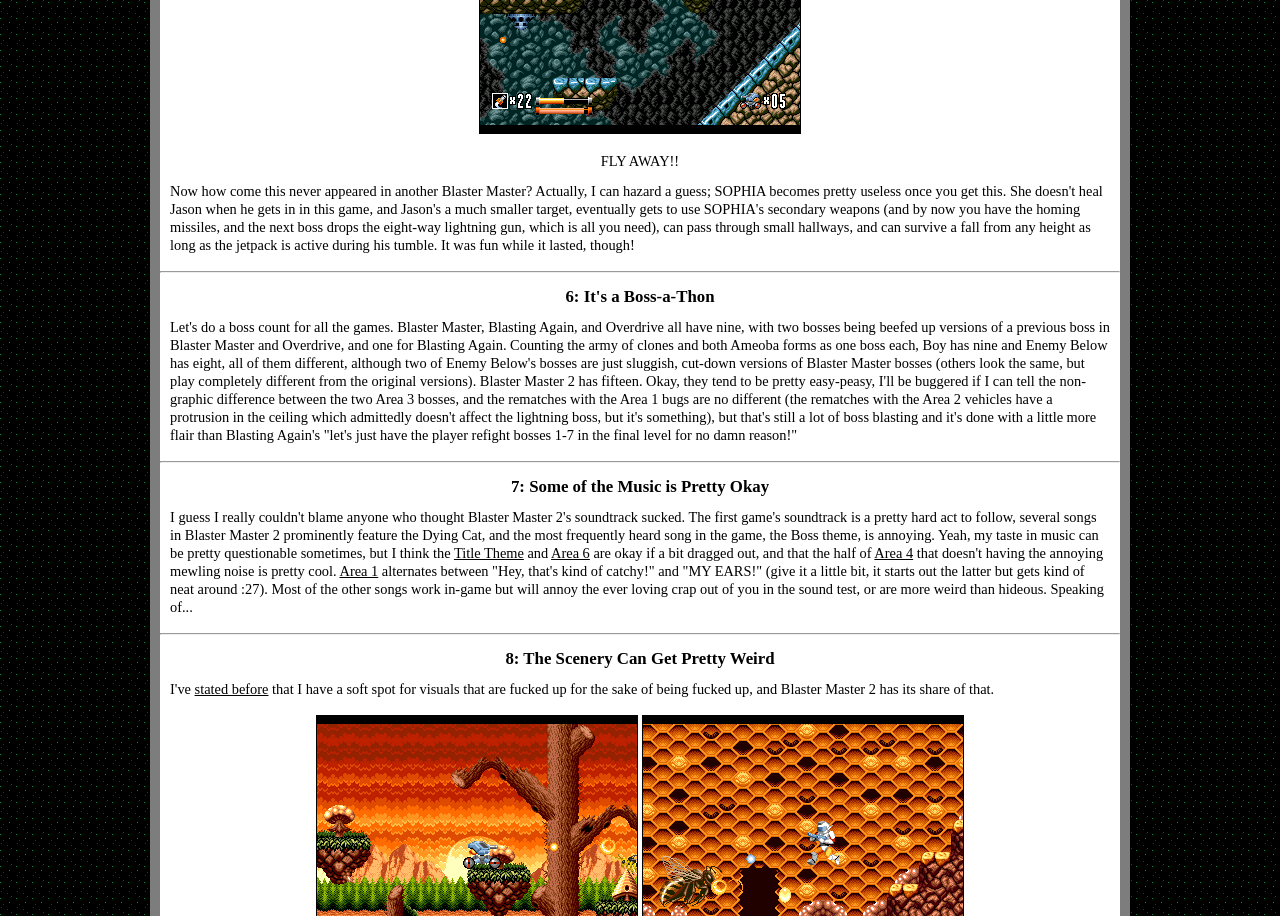What is the topic of the sixth point?
Answer the question with a detailed and thorough explanation.

The sixth point is about counting the number of bosses in different Blaster Master games, including Blaster Master, Blasting Again, and Overdrive.